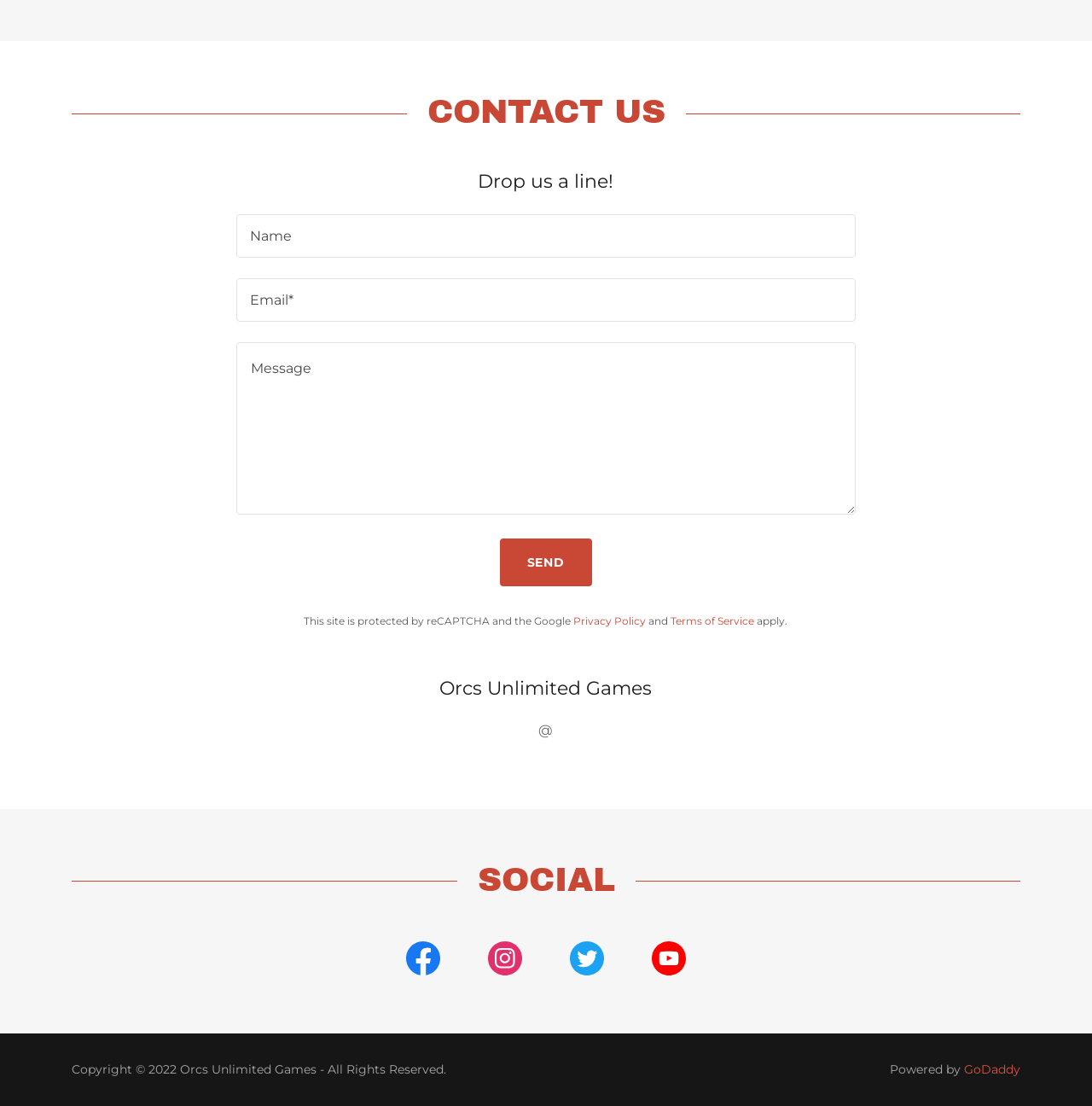How many social media links are present on the webpage?
Answer the question in as much detail as possible.

The webpage contains links to Facebook, Instagram, Twitter, and YouTube, indicating that the website owners have a presence on these four social media platforms.